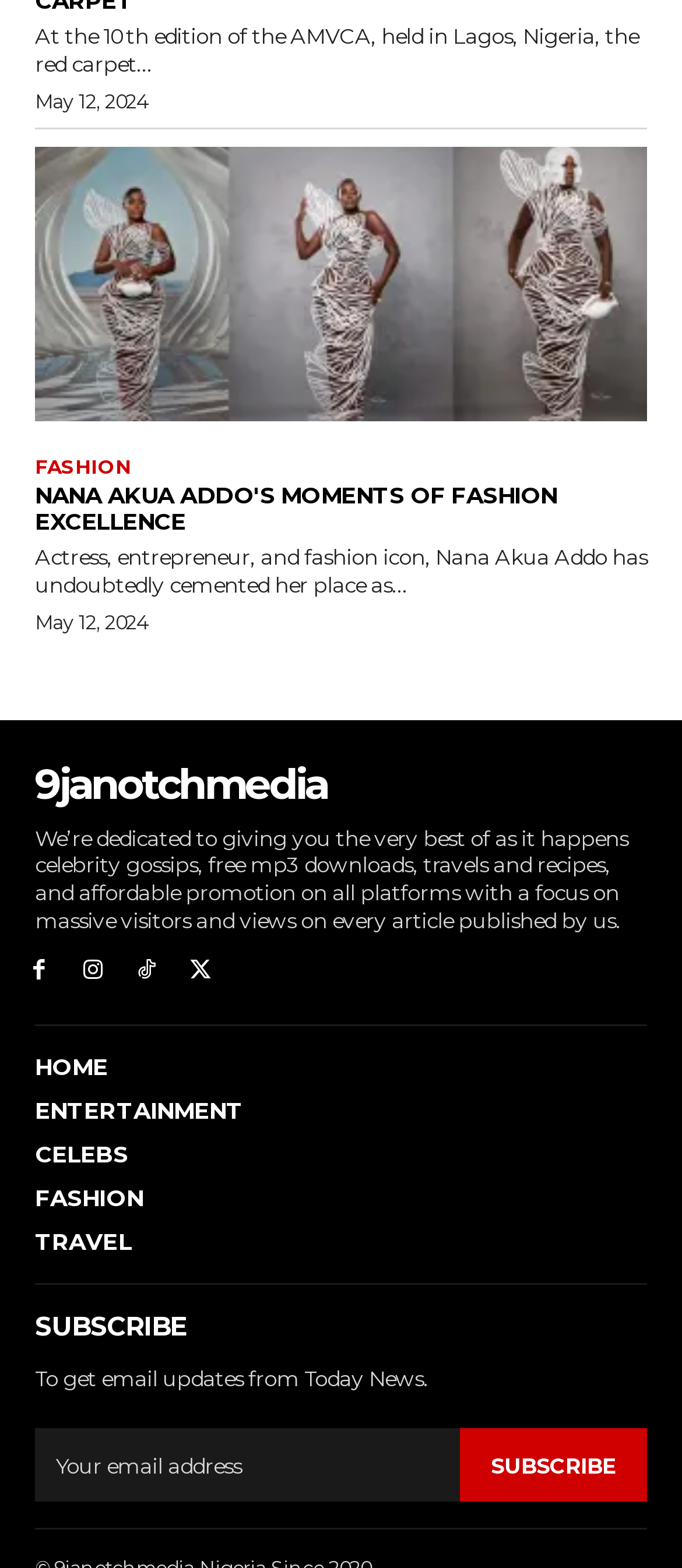What is the purpose of the textbox?
Based on the image, answer the question with a single word or brief phrase.

To get email updates